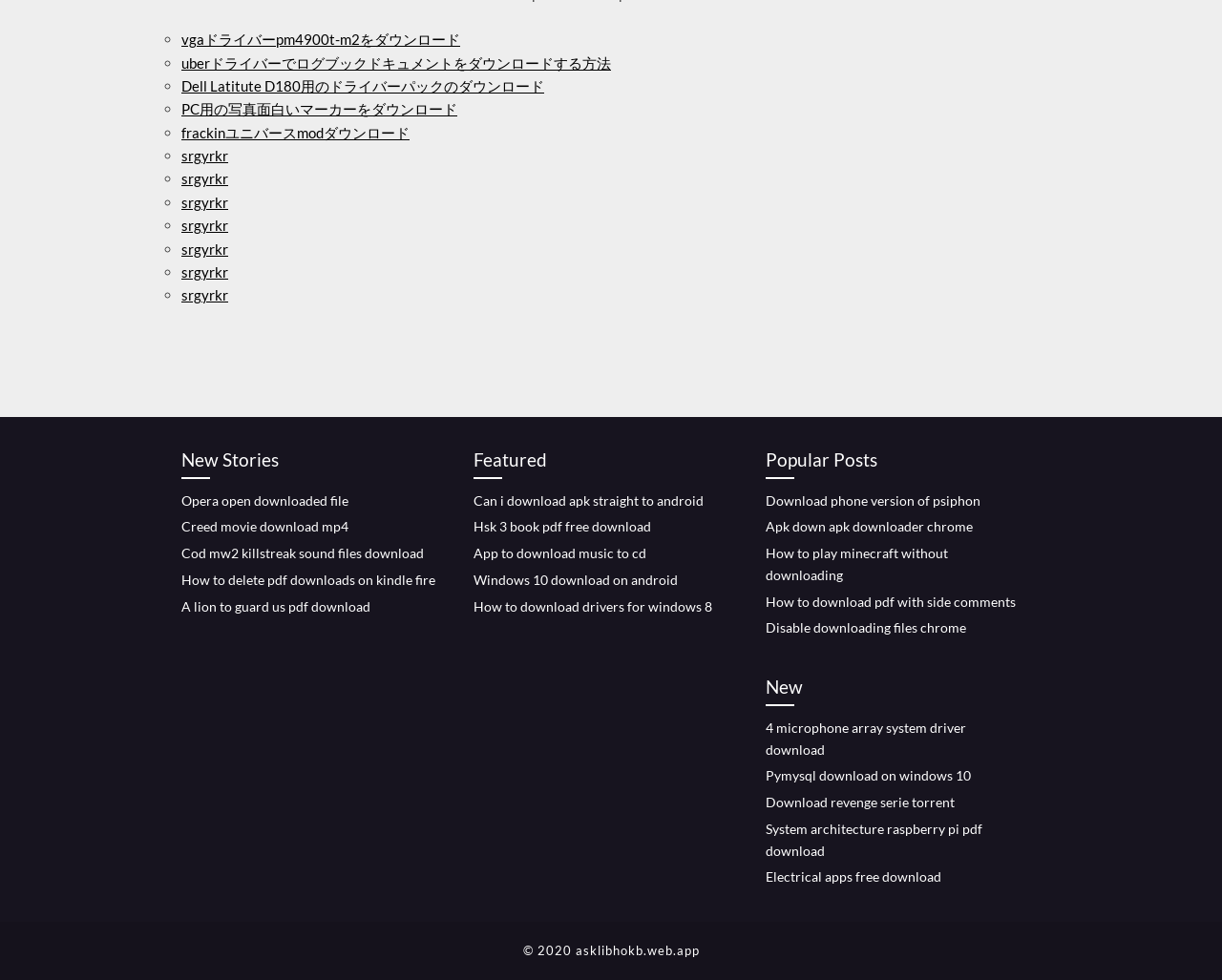Determine the bounding box coordinates of the element's region needed to click to follow the instruction: "Download vgaドライバーpm4900t-m2". Provide these coordinates as four float numbers between 0 and 1, formatted as [left, top, right, bottom].

[0.148, 0.031, 0.377, 0.049]